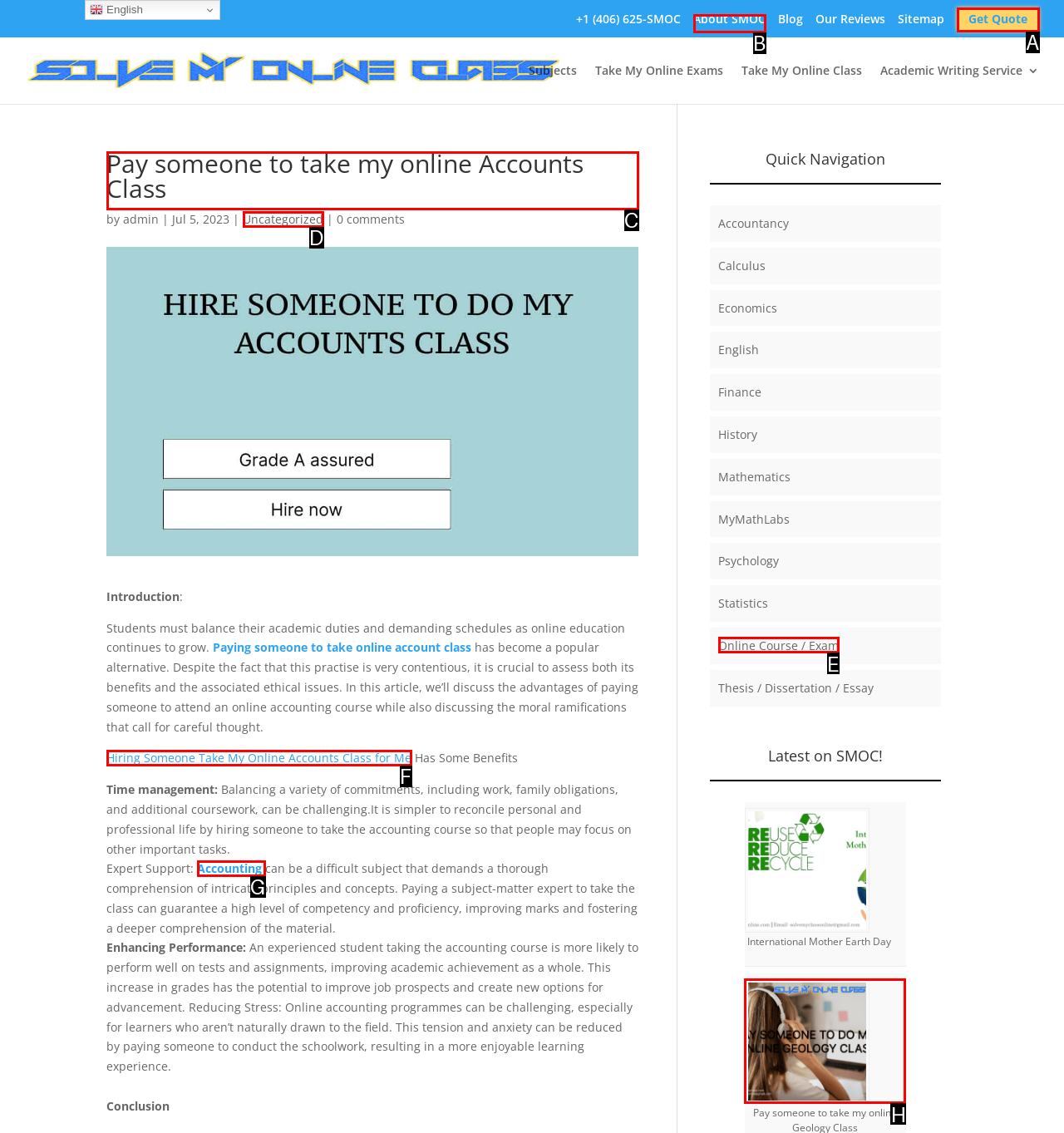To complete the task: Read the 'Pay someone to take my online Accounts Class' article, select the appropriate UI element to click. Respond with the letter of the correct option from the given choices.

C